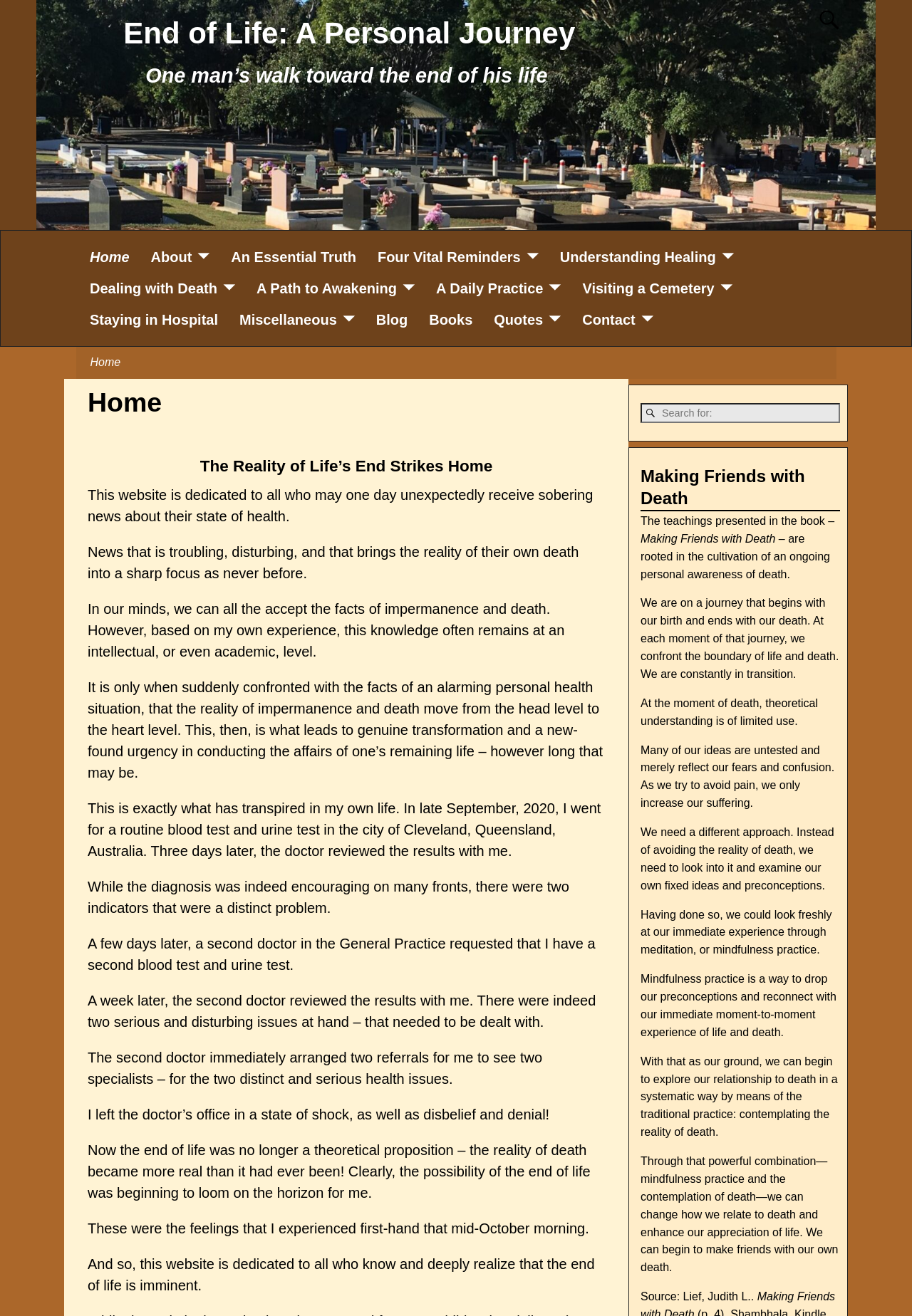Please identify the bounding box coordinates of the clickable area that will fulfill the following instruction: "Click the 'Contact' link". The coordinates should be in the format of four float numbers between 0 and 1, i.e., [left, top, right, bottom].

[0.627, 0.231, 0.728, 0.255]